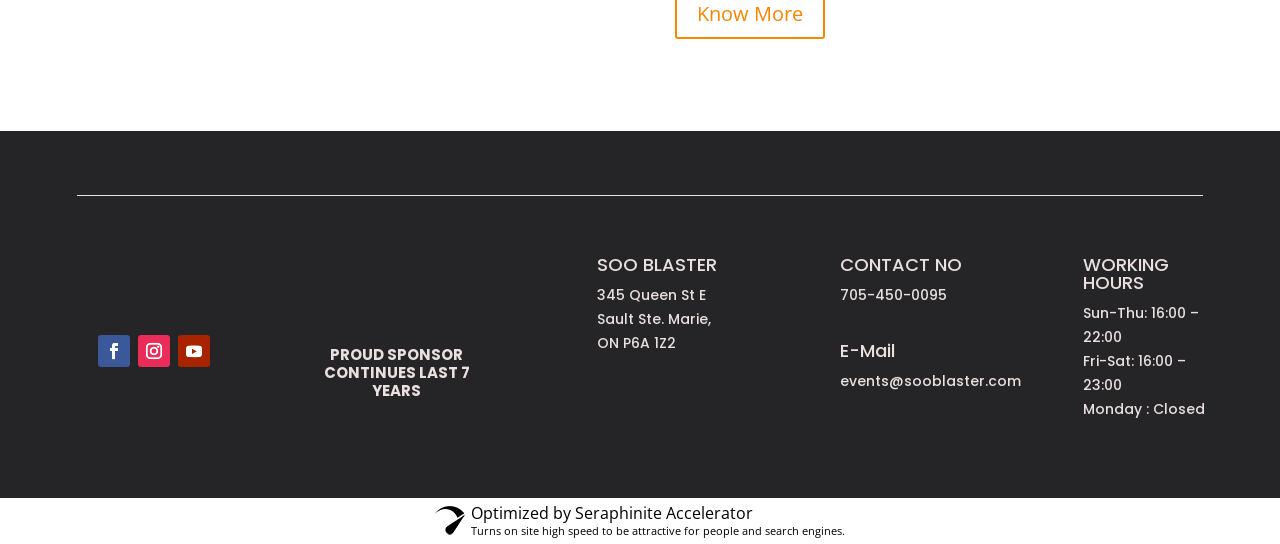What is the phone number? Refer to the image and provide a one-word or short phrase answer.

705-450-0095